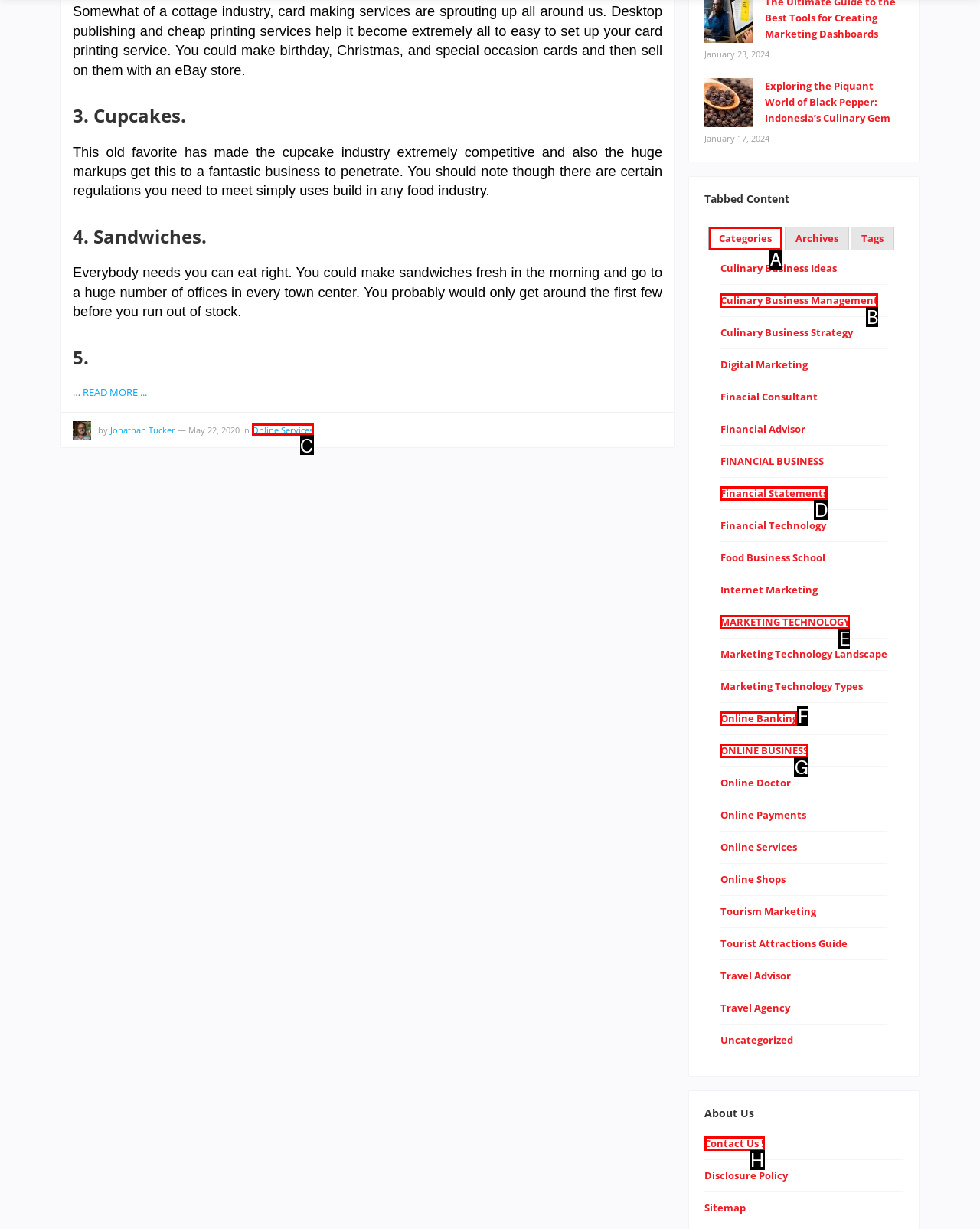Identify the HTML element to select in order to accomplish the following task: Click the 'Contact Us!' link
Reply with the letter of the chosen option from the given choices directly.

H